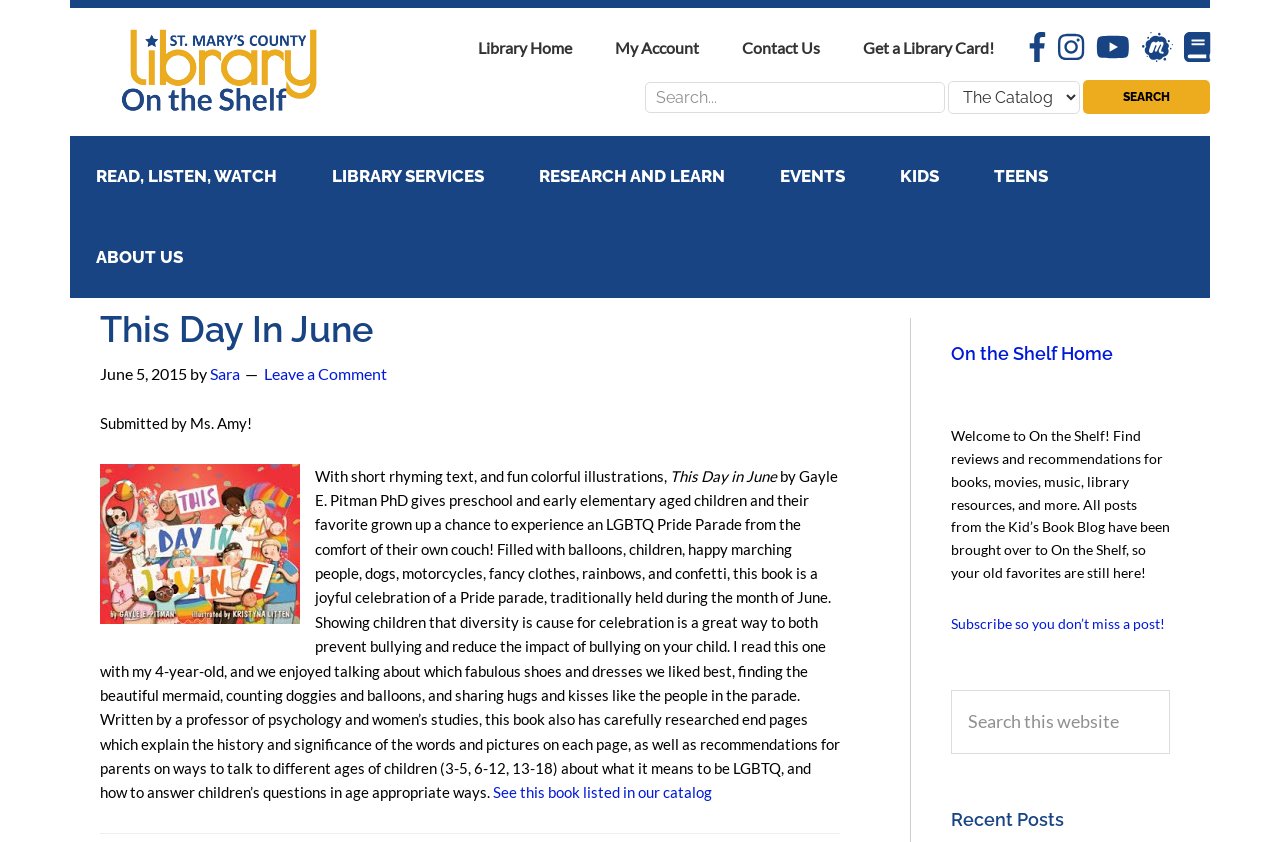Determine the main heading of the webpage and generate its text.

This Day In June